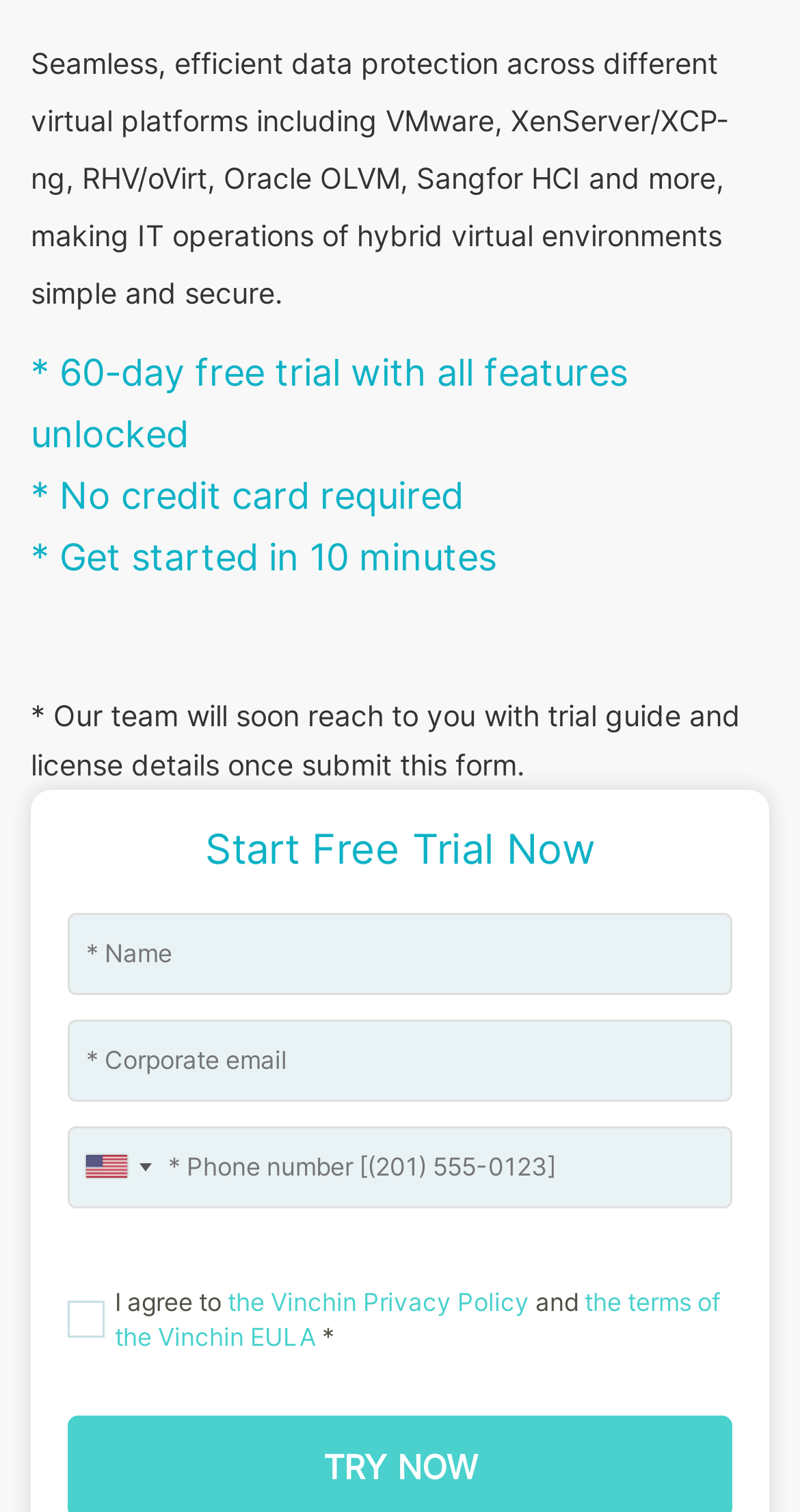What is required to start the free trial?
Provide a detailed and well-explained answer to the question.

According to the webpage, '* No credit card required' which means that users do not need to provide credit card information to start the free trial.